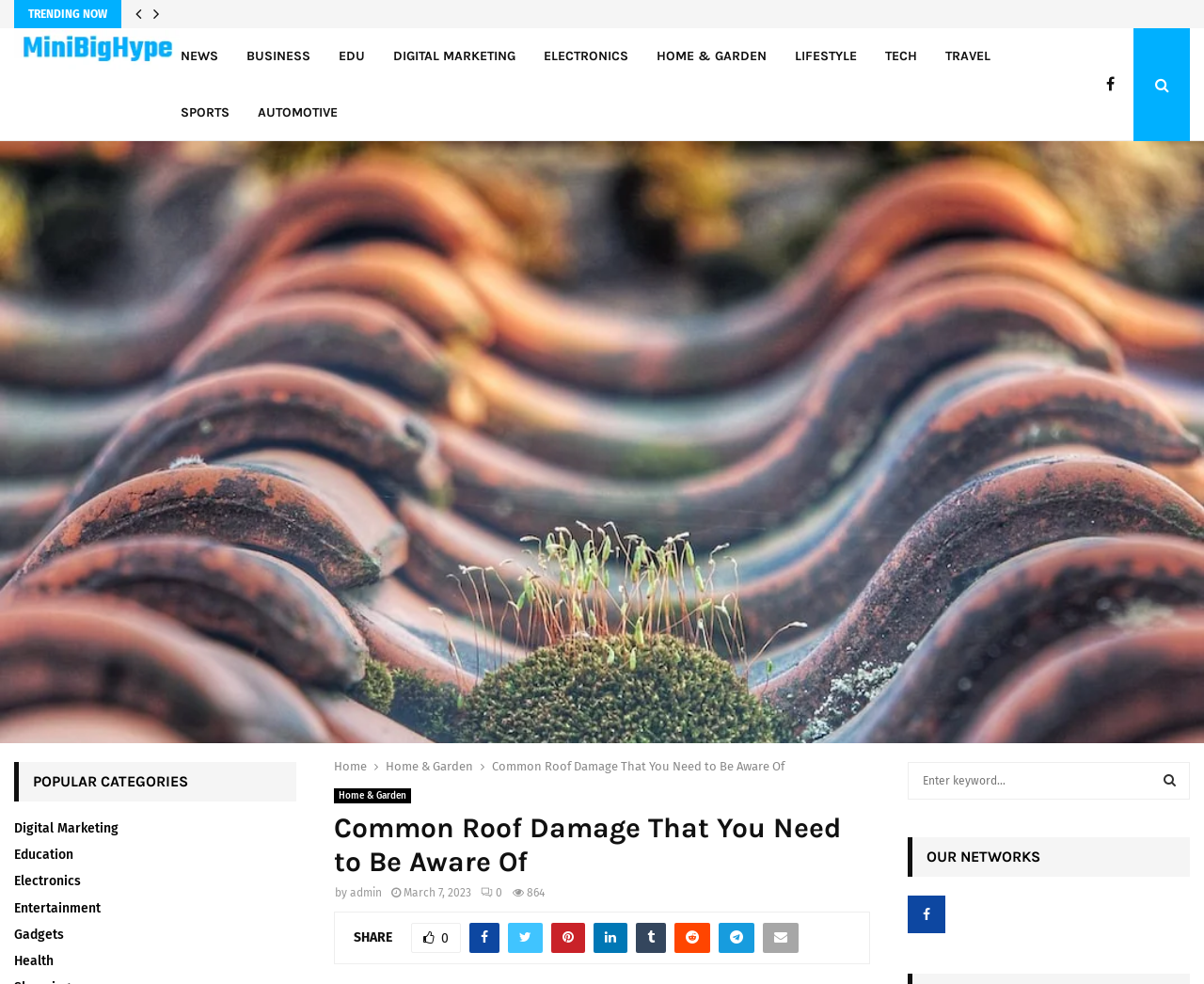Describe the entire webpage, focusing on both content and design.

This webpage is about "Common Roof Damage That You Need to Be Aware Of" and appears to be an article or blog post. At the top, there is a navigation bar with several links, including "NEWS", "BUSINESS", "EDU", and others, which suggest that the website has multiple categories or sections. Below the navigation bar, there is a heading "Mini Big Hype" with an image and a link to the same title.

The main content of the webpage is divided into two sections. On the left side, there is a list of popular categories, including "Digital Marketing", "Education", "Electronics", and others, which are likely links to other articles or sections on the website. On the right side, there is the main article content, which starts with a heading "Common Roof Damage That You Need to Be Aware Of" followed by the author's name "admin" and the date "March 7, 2023". The article content is not explicitly described, but it likely discusses the importance of being aware of potential roof damage and the signs that can indicate it.

At the bottom of the webpage, there is a search bar with a button labeled "SEARCH" and a heading "OUR NETWORKS" with a link to an unknown destination. There are also several social media links and a "SHARE" button. Overall, the webpage appears to be a blog post or article on a website that provides information on various topics, including home and garden, digital marketing, and education.